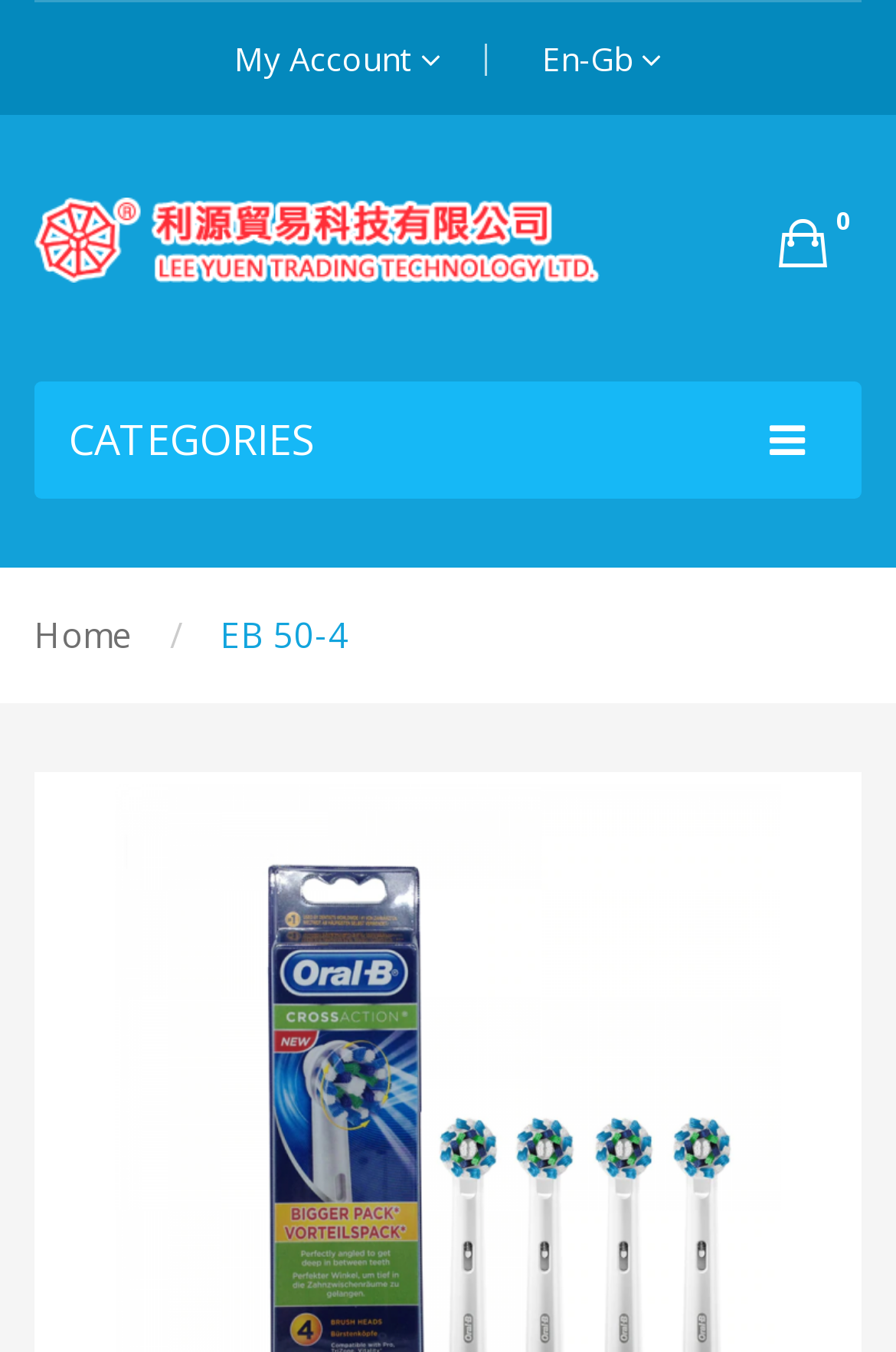What is the company name on the webpage?
Can you provide a detailed and comprehensive answer to the question?

I found the company name by looking at the link element with the text 'LEE YUEN TRADING TECHNOLOGYLTD' which is located at the top of the webpage, and it is also accompanied by an image with the same name.